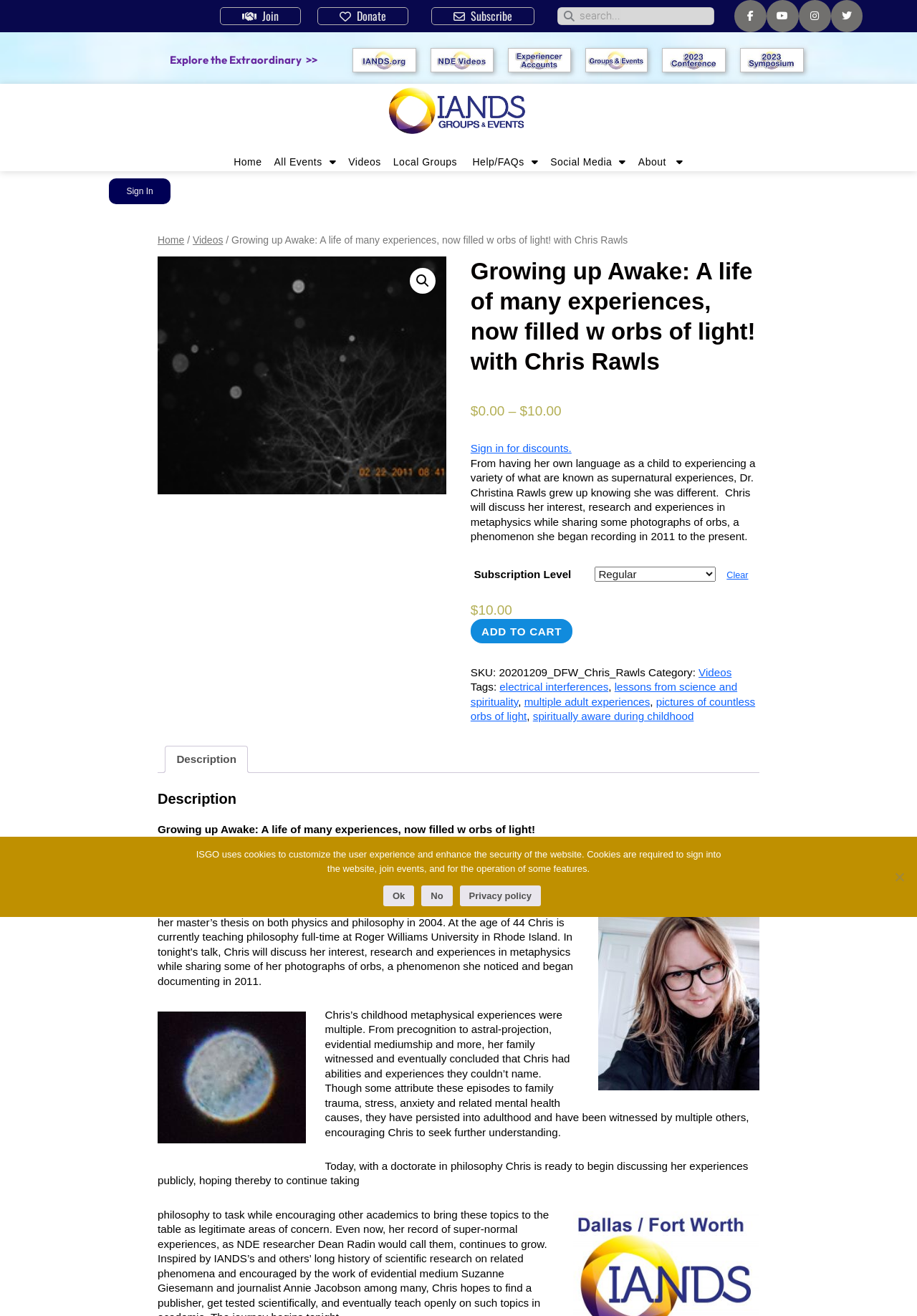What is the price of the event?
Based on the screenshot, respond with a single word or phrase.

$10.00